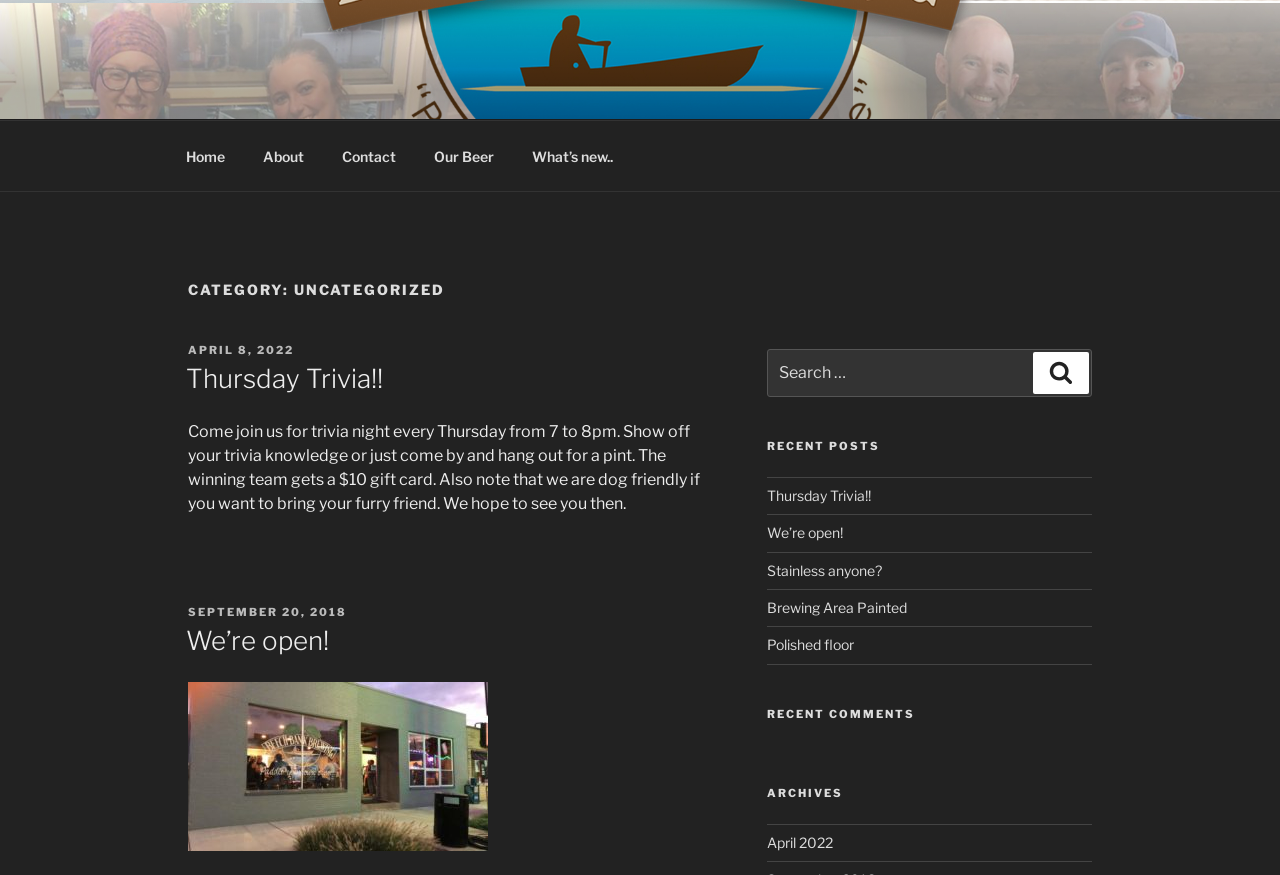Generate a comprehensive description of the webpage.

This webpage appears to be a blog or news website, with a focus on a specific category, "Uncategorized". At the top of the page, there is a navigation menu with five links: "Home", "About", "Contact", "Our Beer", and "What's new..". 

Below the navigation menu, there is a heading that reads "CATEGORY: UNCATEGORIZED". Underneath this heading, there is an article section that takes up most of the page. The article section is divided into two parts, each with a header, a posted date, and a brief description. The first part has a heading "Thursday Trivia!!" and describes an event where visitors can participate in trivia night every Thursday. The second part has a heading "We’re open!" and appears to be an announcement about the opening of a business or location.

To the right of the article section, there is a search bar with a label "Search for:" and a button to submit the search query. Below the search bar, there are several headings and links, including "RECENT POSTS", "RECENT COMMENTS", and "ARCHIVES". The "RECENT POSTS" section lists five links to different articles, including "Thursday Trivia!!" and "We’re open!". The "ARCHIVES" section has a single link to "April 2022".